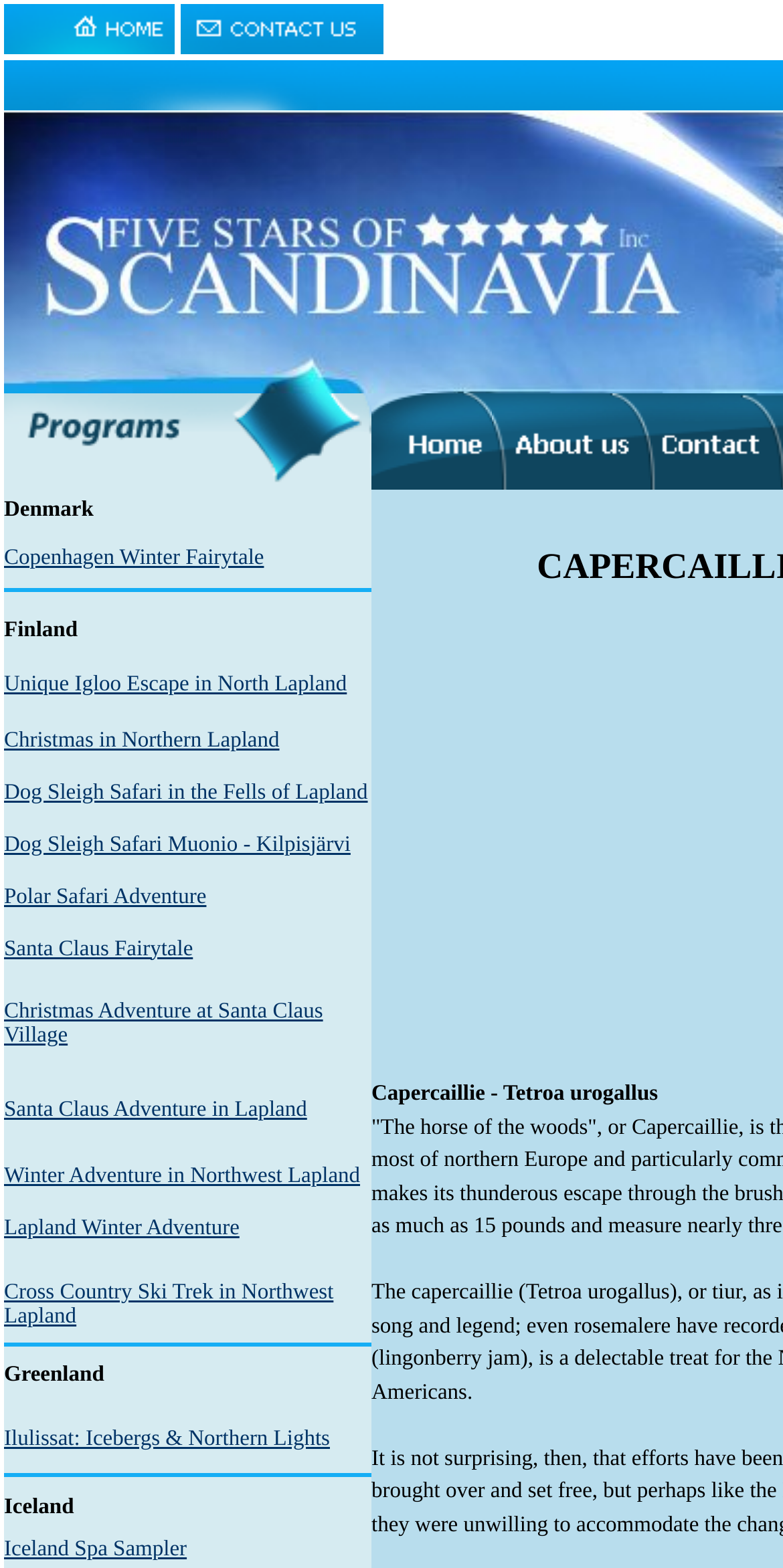Please find and report the bounding box coordinates of the element to click in order to perform the following action: "Discover Christmas Adventure at Santa Claus Village". The coordinates should be expressed as four float numbers between 0 and 1, in the format [left, top, right, bottom].

[0.005, 0.637, 0.412, 0.668]